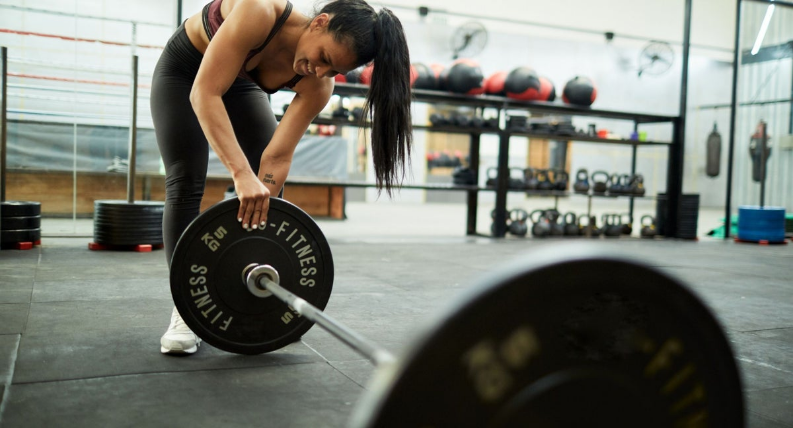Please give a one-word or short phrase response to the following question: 
What is the individual preparing to do?

lift weights